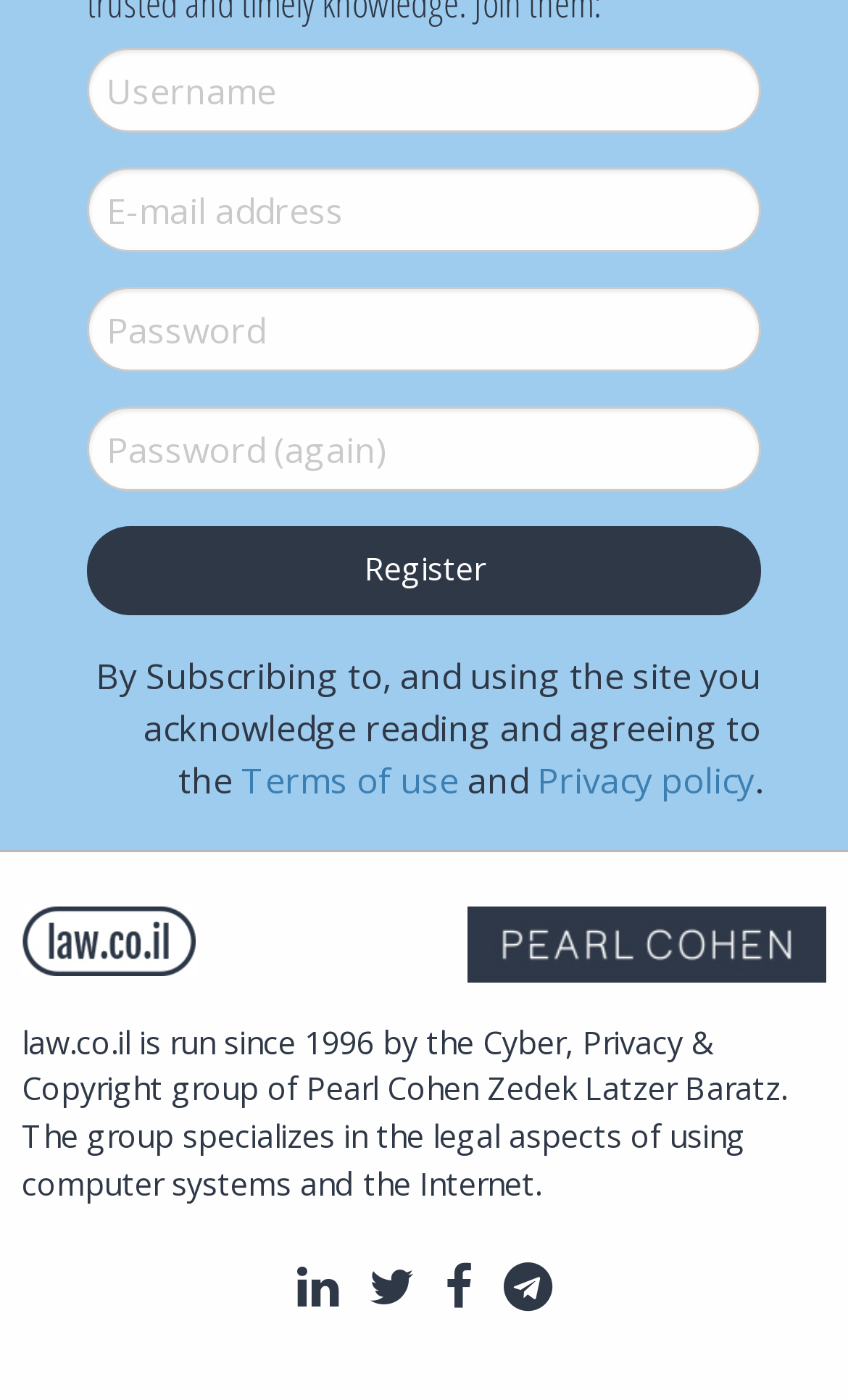Please identify the bounding box coordinates of the area I need to click to accomplish the following instruction: "Input email".

[0.103, 0.12, 0.897, 0.18]